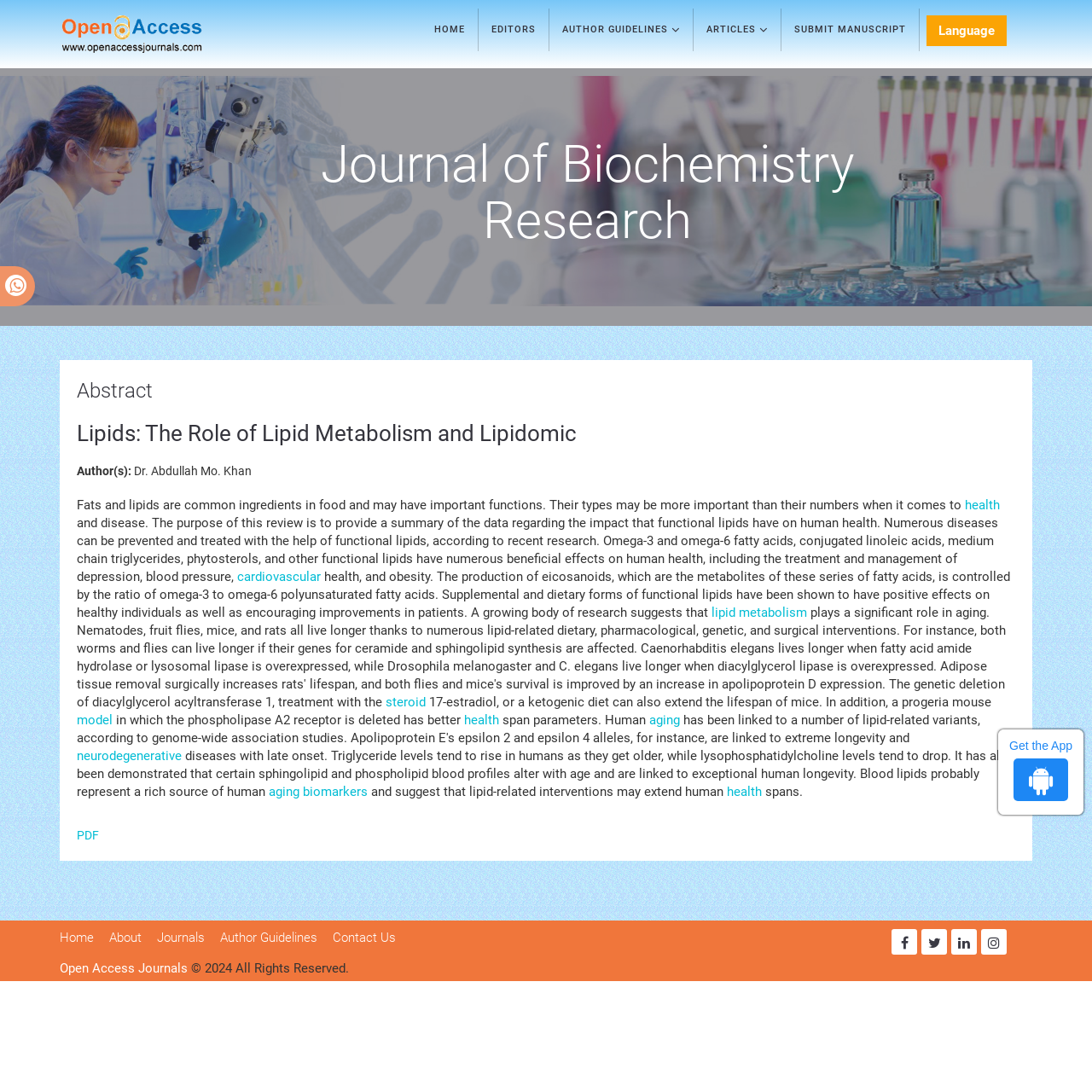Please reply to the following question using a single word or phrase: 
What is the name of the journal?

Journal of Biochemistry Research